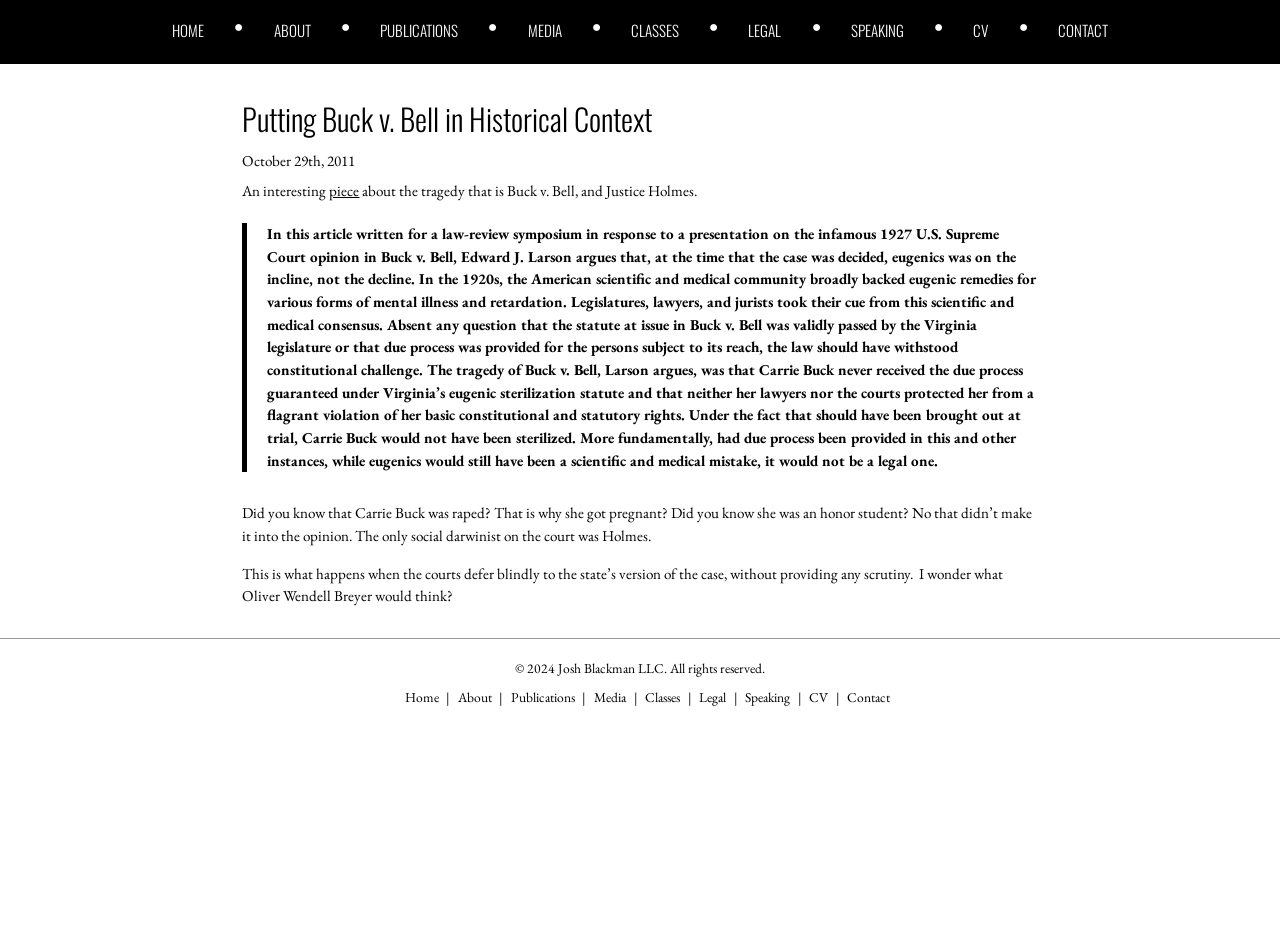Determine the bounding box coordinates for the area that should be clicked to carry out the following instruction: "check the copyright information".

[0.402, 0.706, 0.598, 0.725]